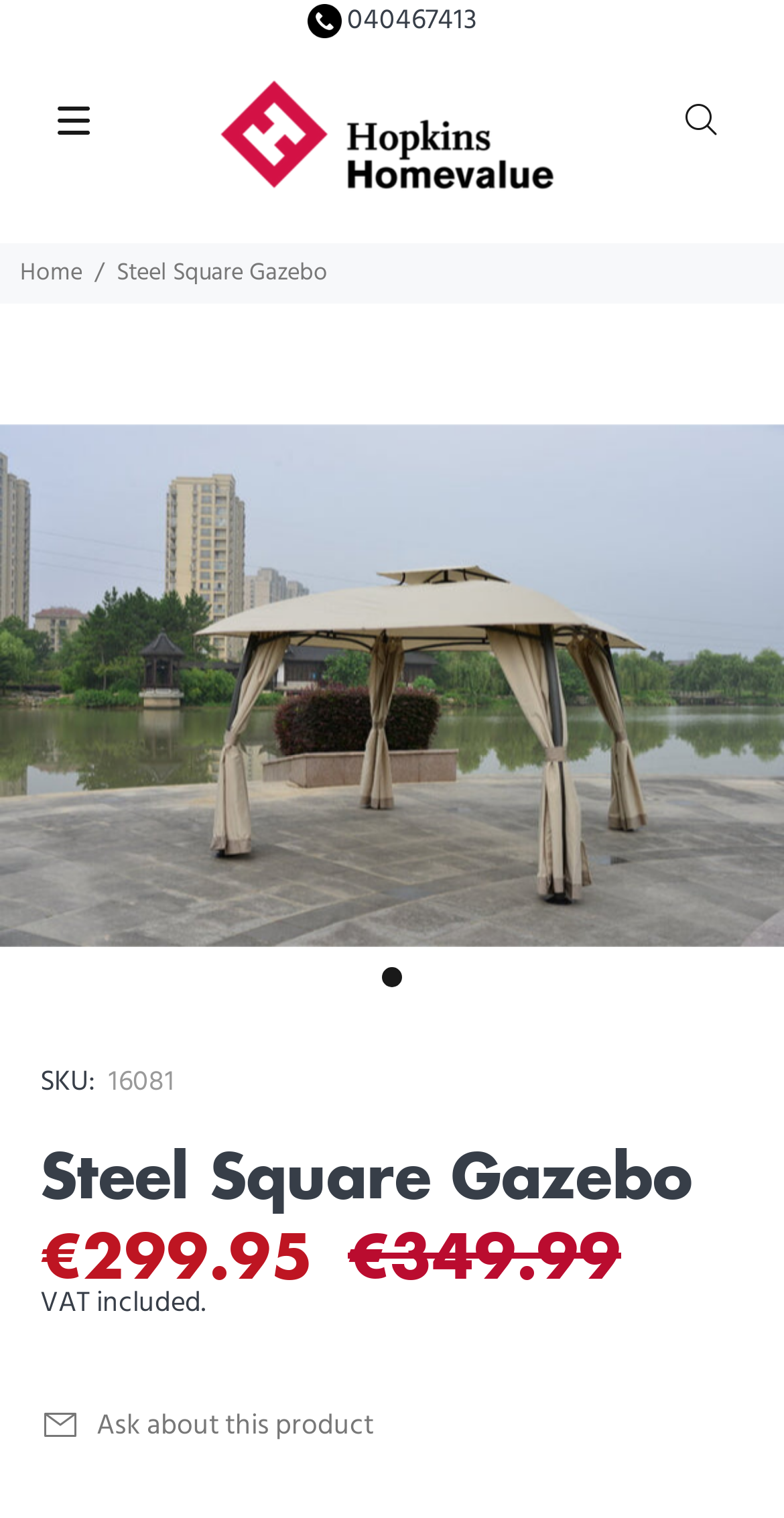Can I ask about this product?
Answer the question with a single word or phrase derived from the image.

Yes